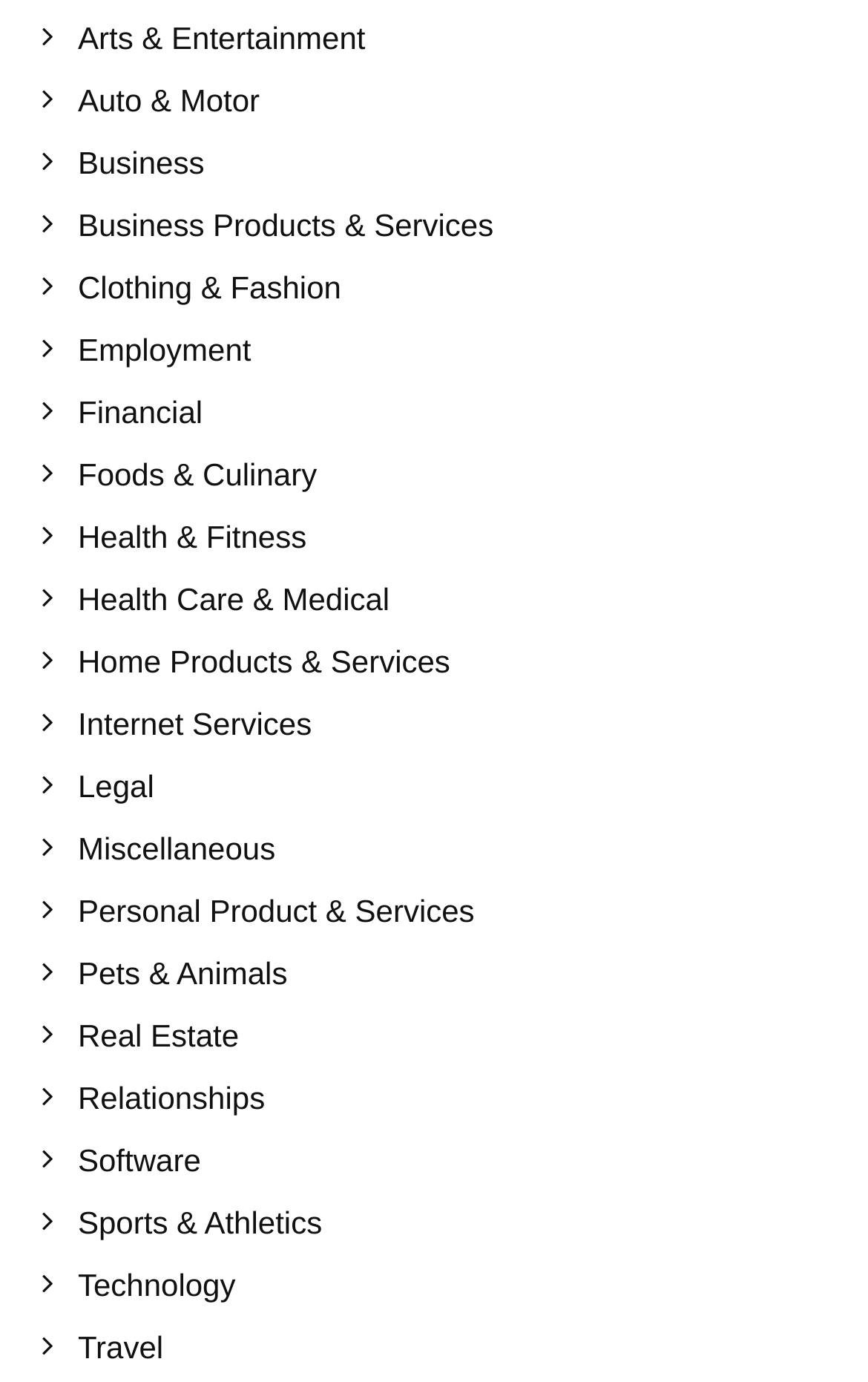Find and specify the bounding box coordinates that correspond to the clickable region for the instruction: "Discover Travel".

[0.09, 0.962, 0.962, 0.988]